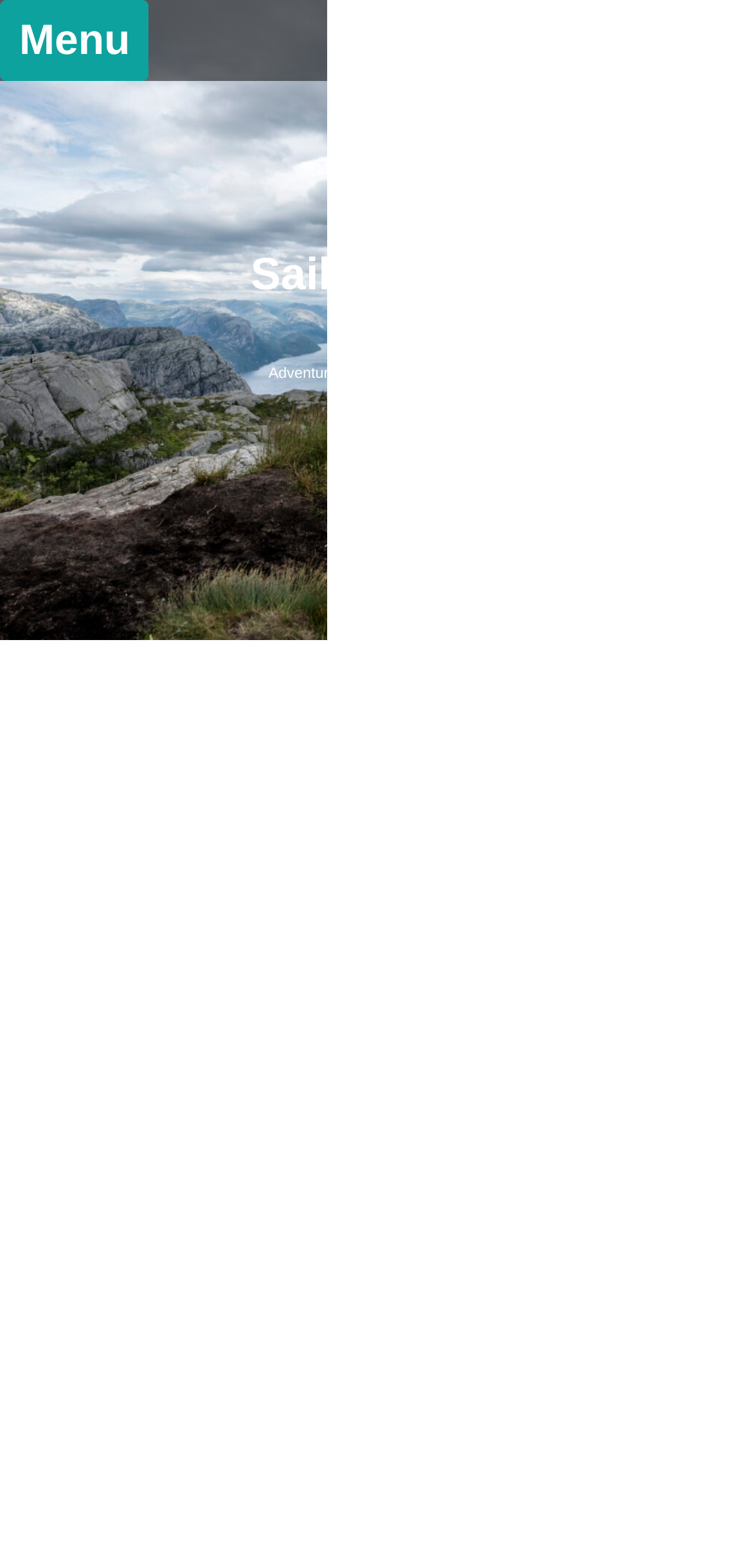Based on the visual content of the image, answer the question thoroughly: When was the article posted?

The posting date of the article can be found in the header section of the webpage, where it is written 'December 10, 2021'.